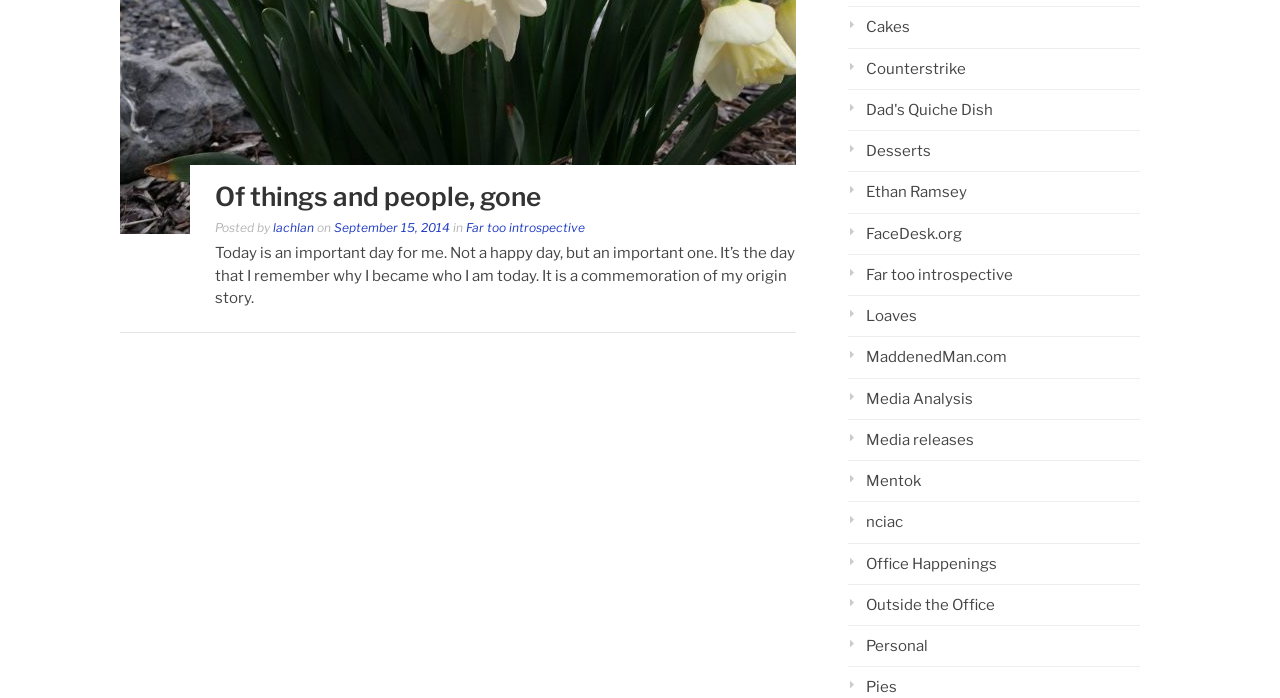Locate the bounding box coordinates of the area that needs to be clicked to fulfill the following instruction: "visit the category 'Cakes'". The coordinates should be in the format of four float numbers between 0 and 1, namely [left, top, right, bottom].

[0.662, 0.026, 0.711, 0.052]